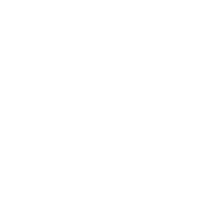Create a detailed narrative of what is happening in the image.

The image features a collection of adhesive gold letter stickers, designed for crafting or decorating purposes. This product comes in a pack of 90 sheets, allowing users to personalize items such as notebooks, cards, and other creative projects. The lettering is typically characterized by a shiny, gold finish that adds a touch of elegance and uniqueness to any craft. These stickers are versatile, making them suitable for both children and adults who enjoy DIY activities and want to enhance their artistic expressions.